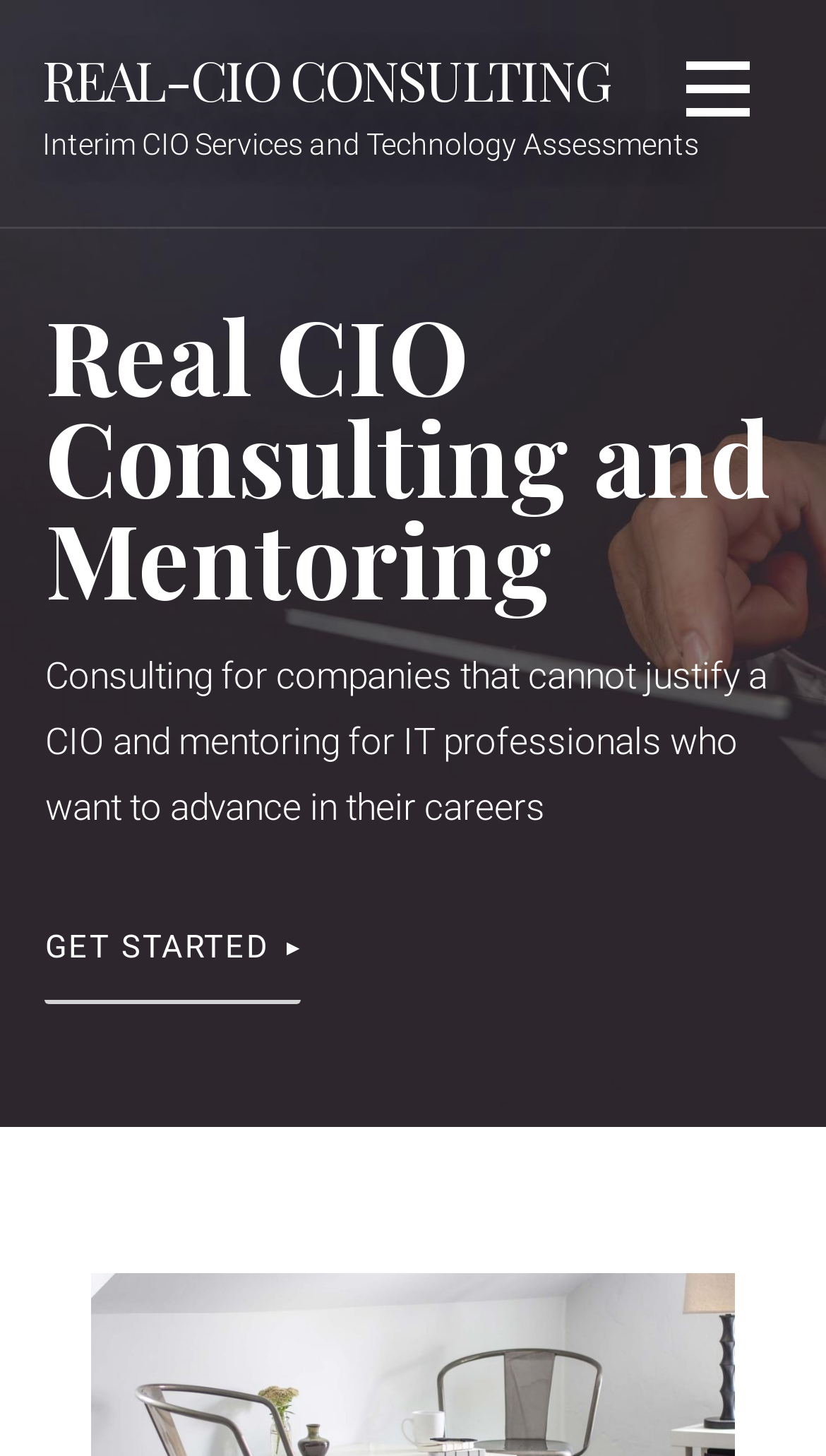What is the relationship between Real-CIO Consulting and technology?
Look at the image and respond with a one-word or short-phrase answer.

Technology assessments